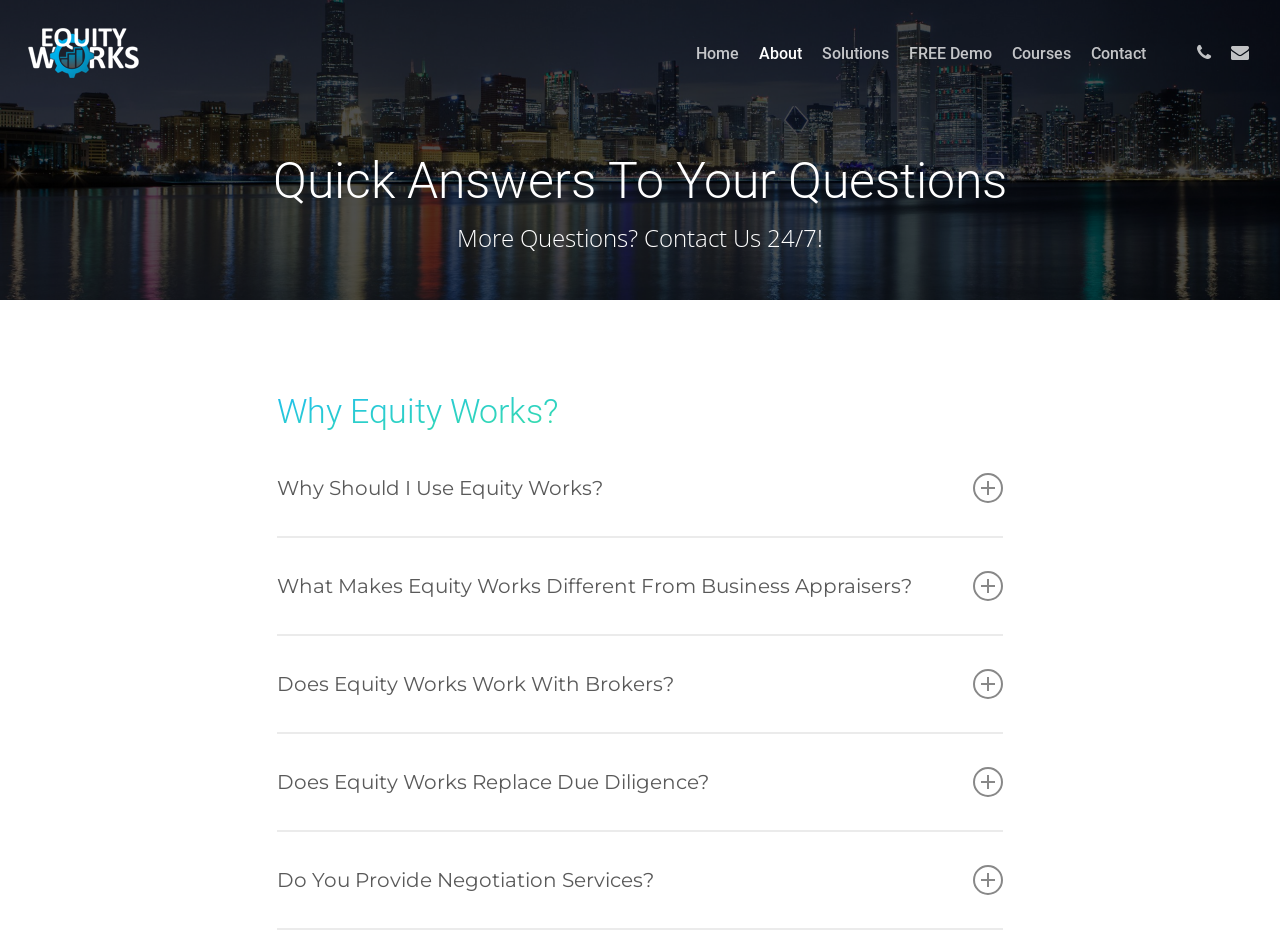What is the benefit of using Equity Works for business buying and selling?
Provide a concise answer using a single word or phrase based on the image.

Time-saving